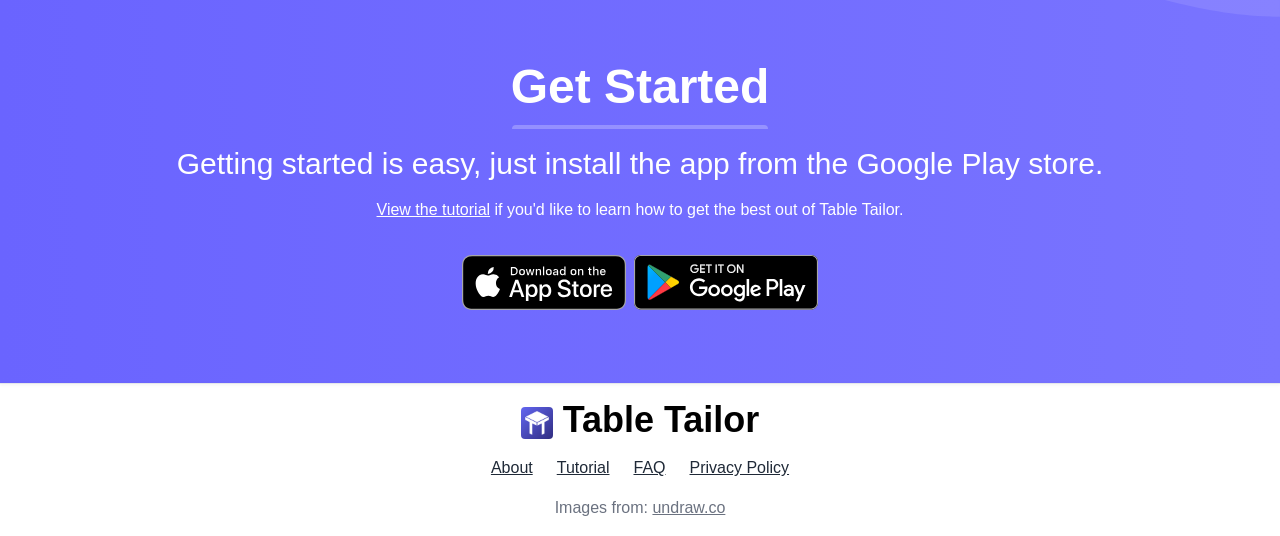What is the first step to get started?
Based on the screenshot, respond with a single word or phrase.

Install the app